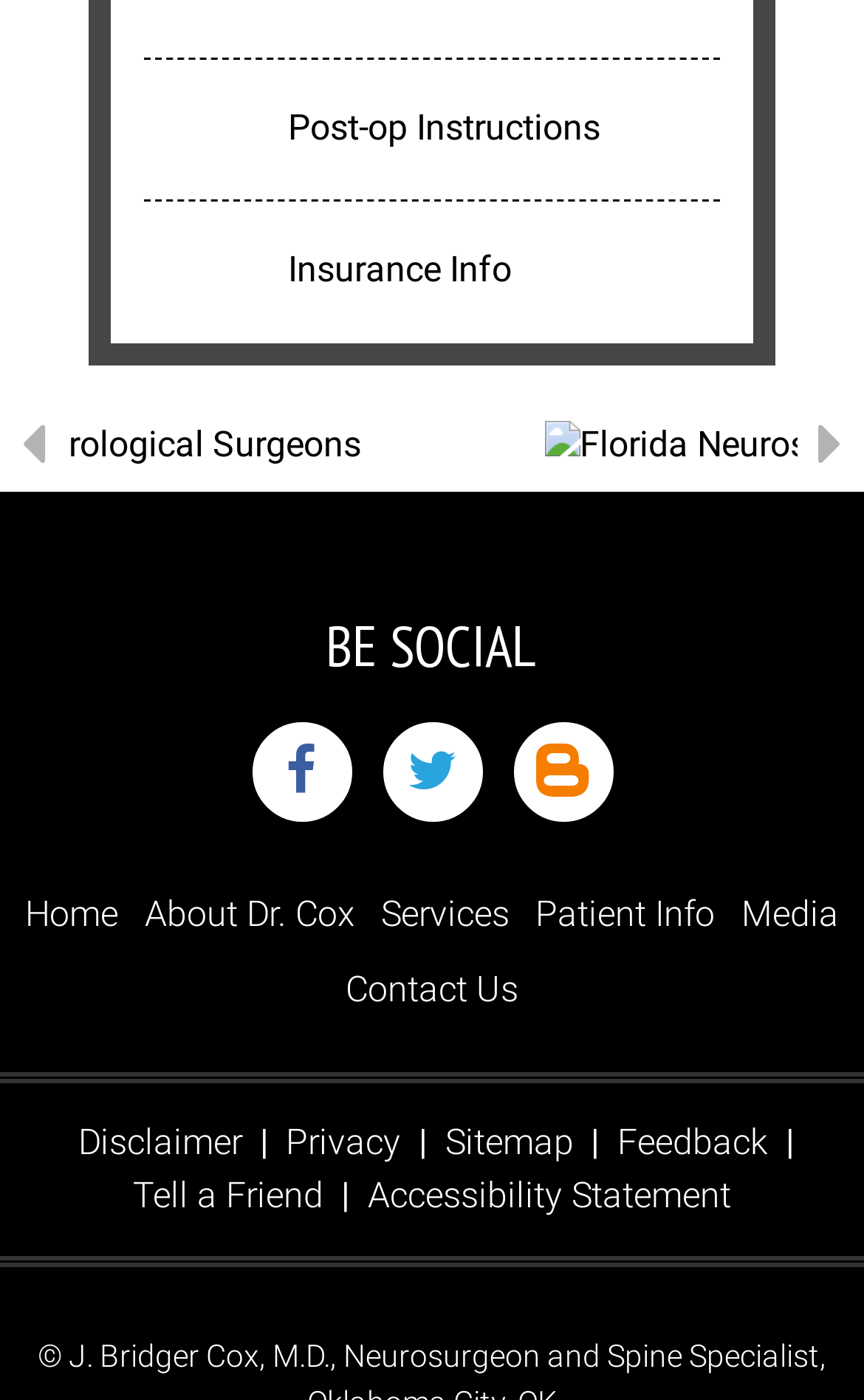Locate the bounding box coordinates of the clickable area needed to fulfill the instruction: "Contact us".

[0.4, 0.688, 0.6, 0.726]